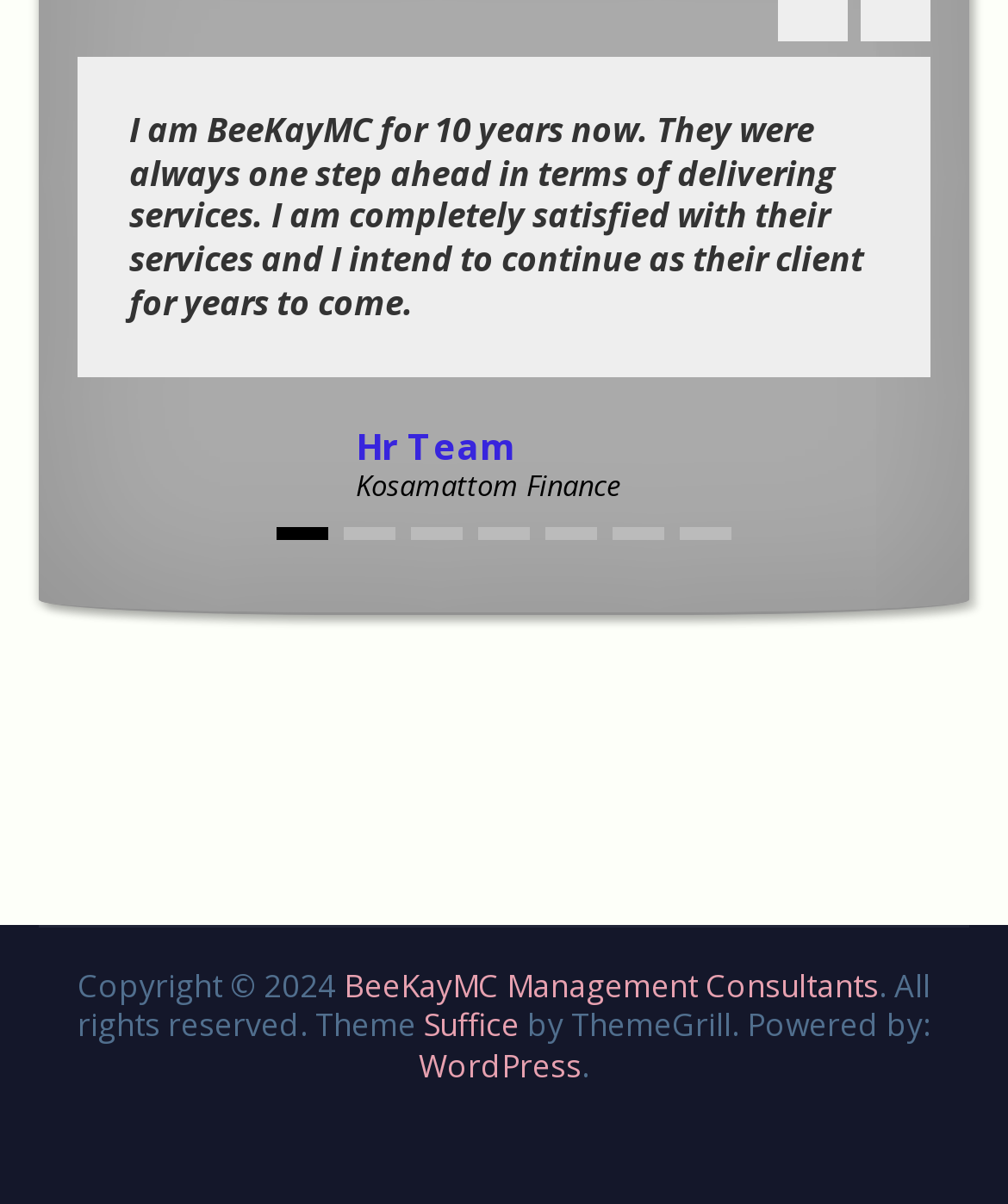Please identify the bounding box coordinates of the clickable region that I should interact with to perform the following instruction: "Visit the website of BeeKayMC Management Consultants". The coordinates should be expressed as four float numbers between 0 and 1, i.e., [left, top, right, bottom].

[0.341, 0.798, 0.872, 0.834]